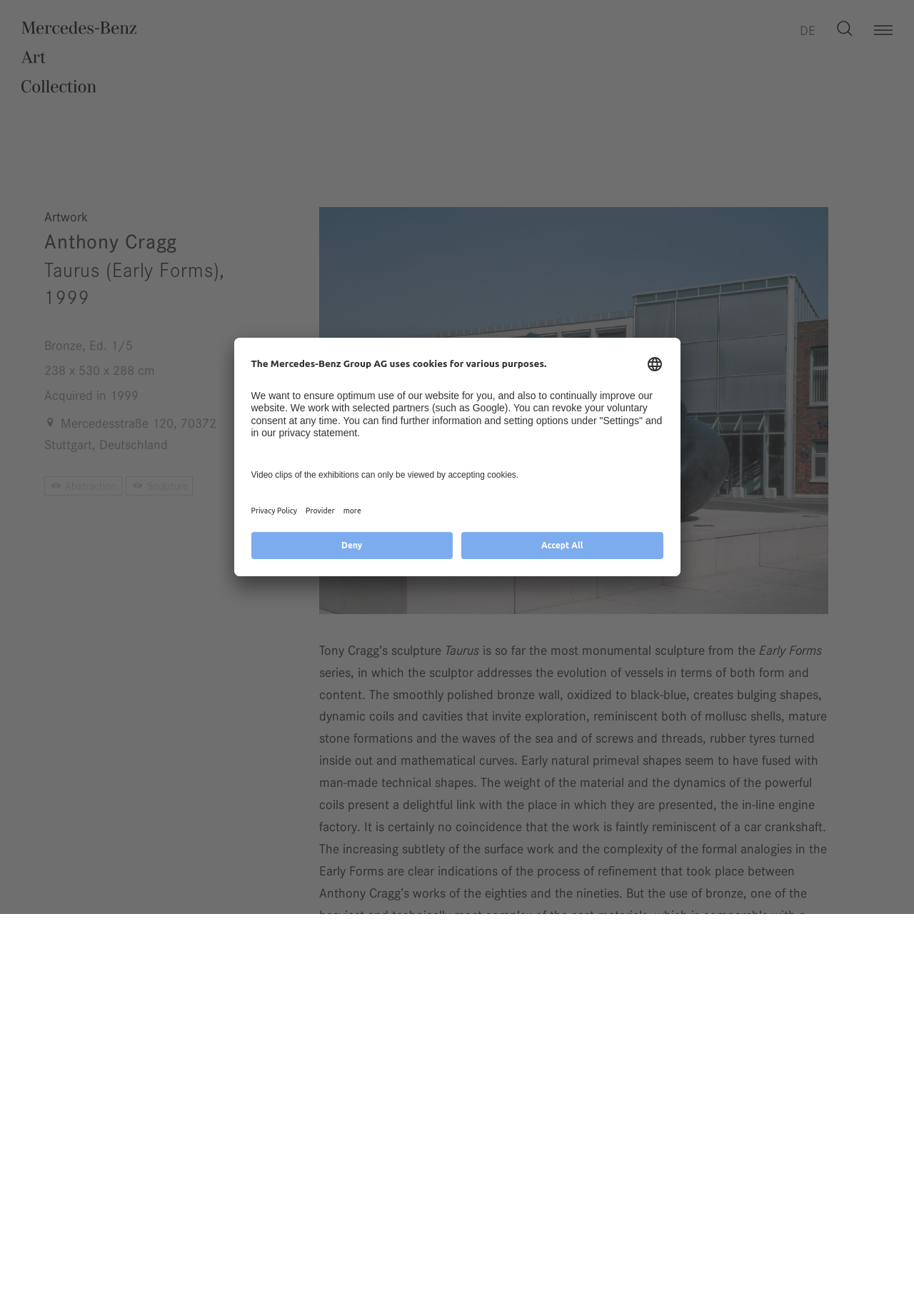Please identify the coordinates of the bounding box for the clickable region that will accomplish this instruction: "Click the link to Abstraction".

[0.048, 0.362, 0.133, 0.377]